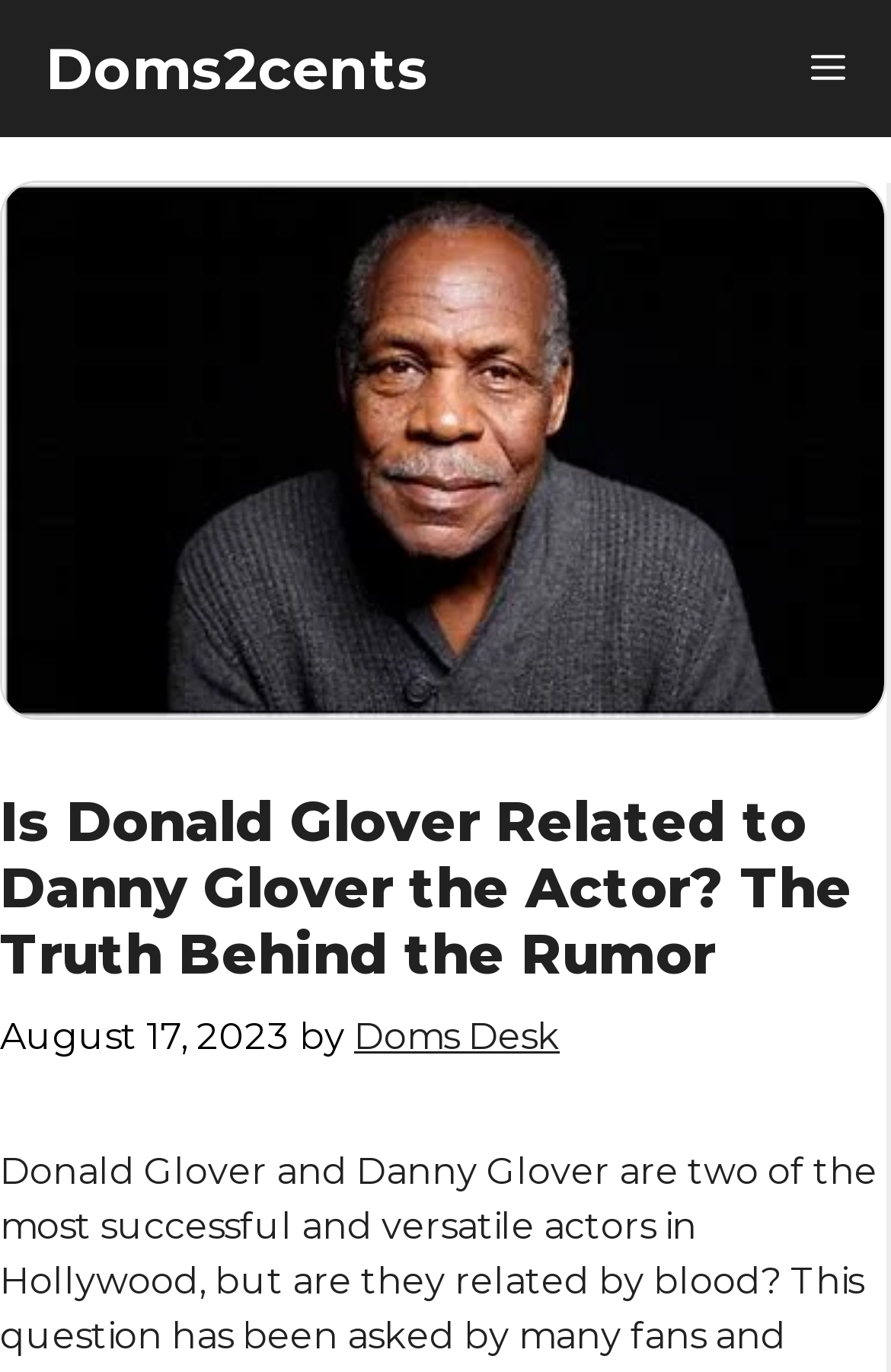What is the name of the link at the top left corner of the page?
Examine the image and give a concise answer in one word or a short phrase.

Doms2cents